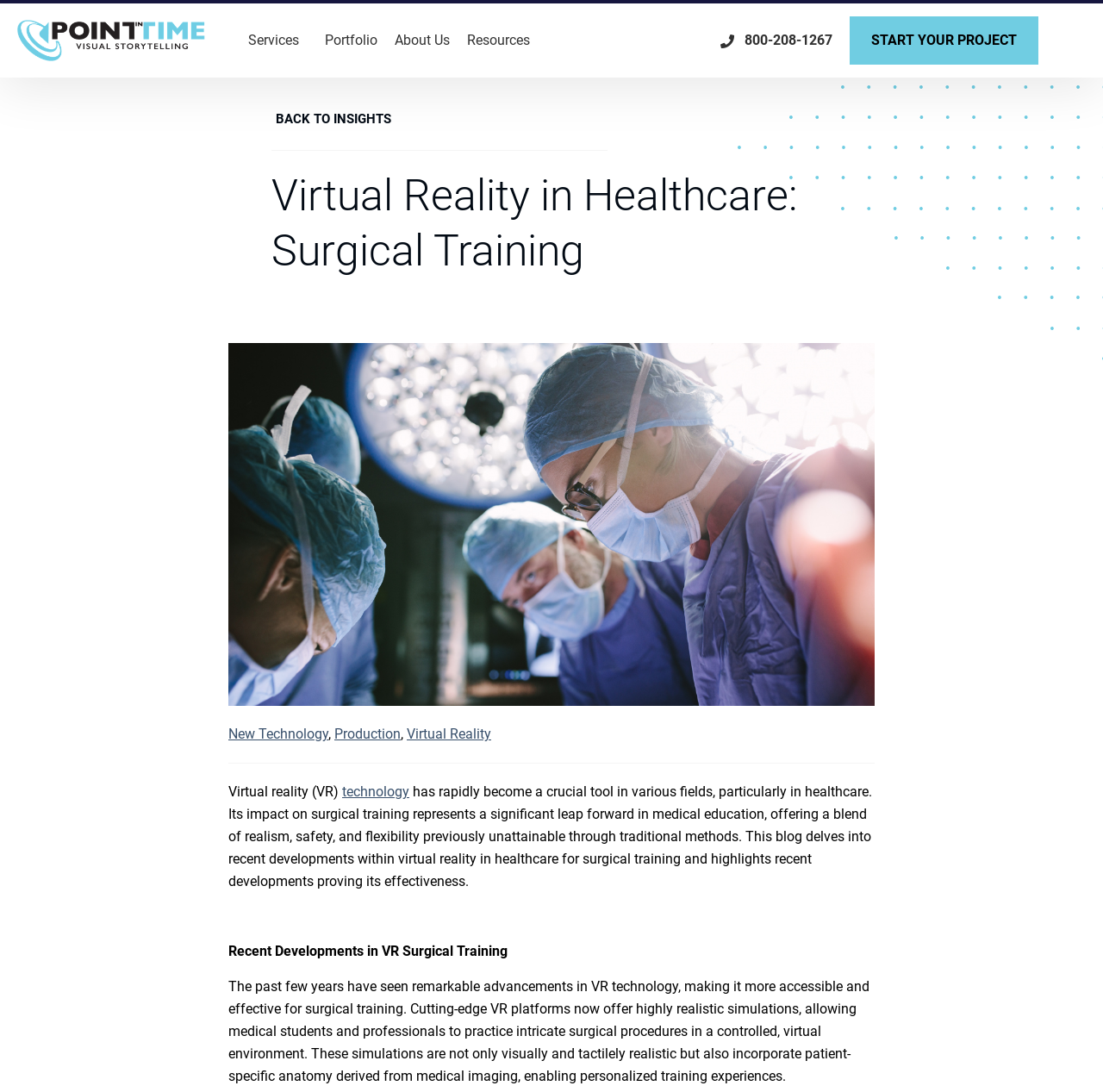Please specify the bounding box coordinates of the element that should be clicked to execute the given instruction: 'Click the 'START YOUR PROJECT' button'. Ensure the coordinates are four float numbers between 0 and 1, expressed as [left, top, right, bottom].

[0.77, 0.015, 0.941, 0.059]